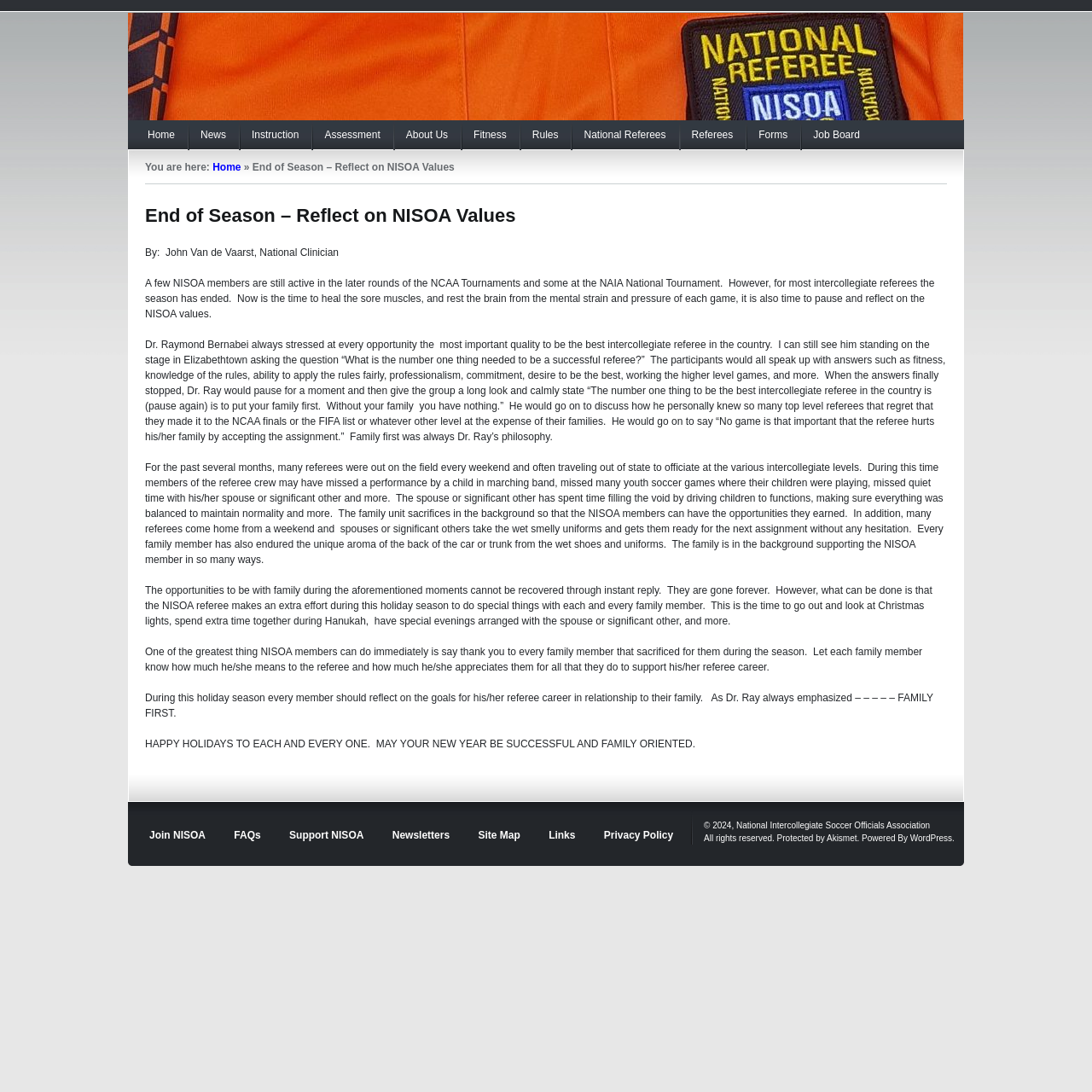Who wrote the article?
Using the image as a reference, give an elaborate response to the question.

I found the answer by reading the static text element that starts with 'By:' and contains the author's name, 'John Van de Vaarst, National Clinician'.